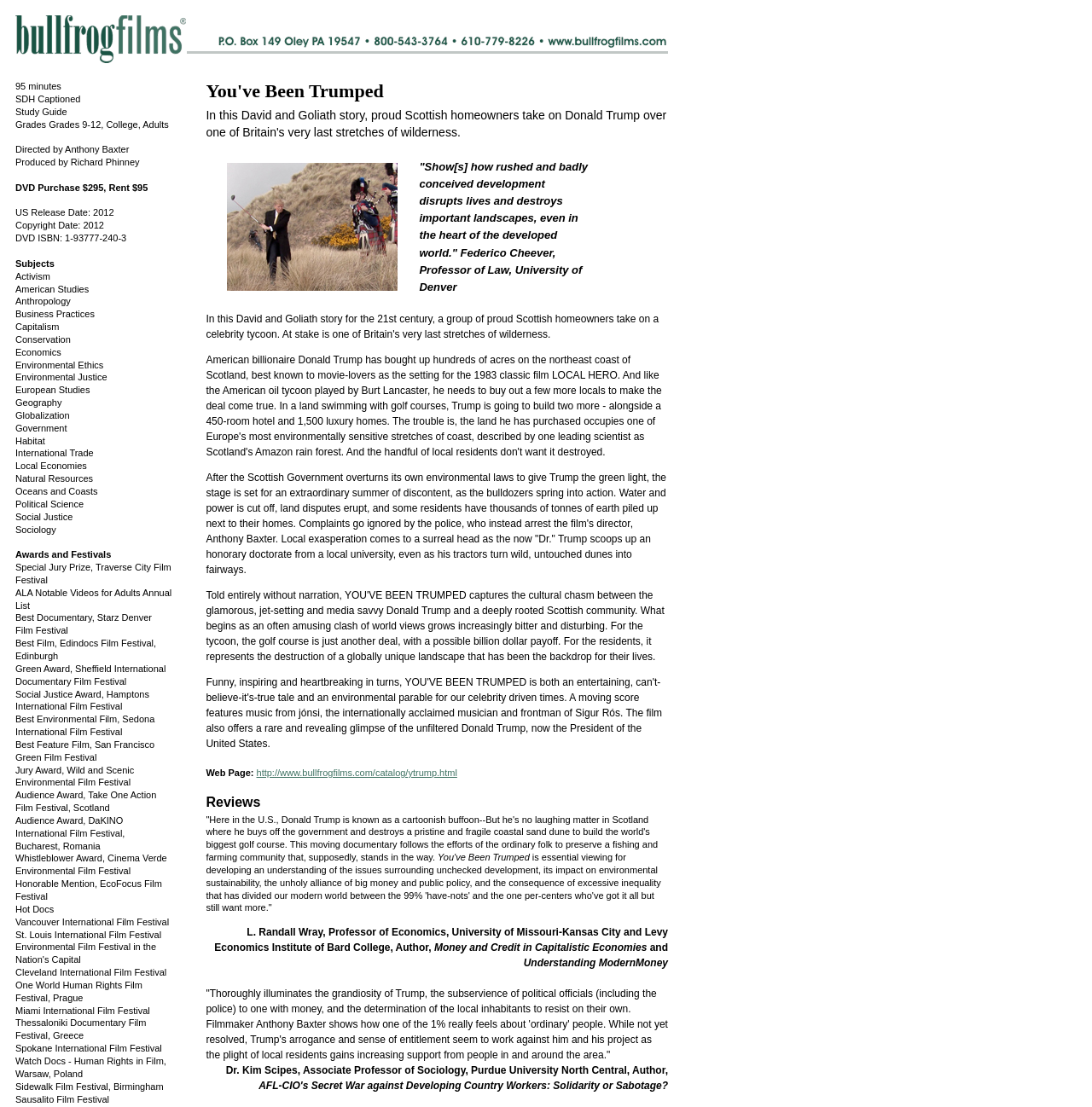What award did the film win at the Traverse City Film Festival?
Using the details shown in the screenshot, provide a comprehensive answer to the question.

The awards won by the film are listed in the webpage, and one of the awards is 'Special Jury Prize, Traverse City Film Festival', which is mentioned in the 'Awards and Festivals' section.